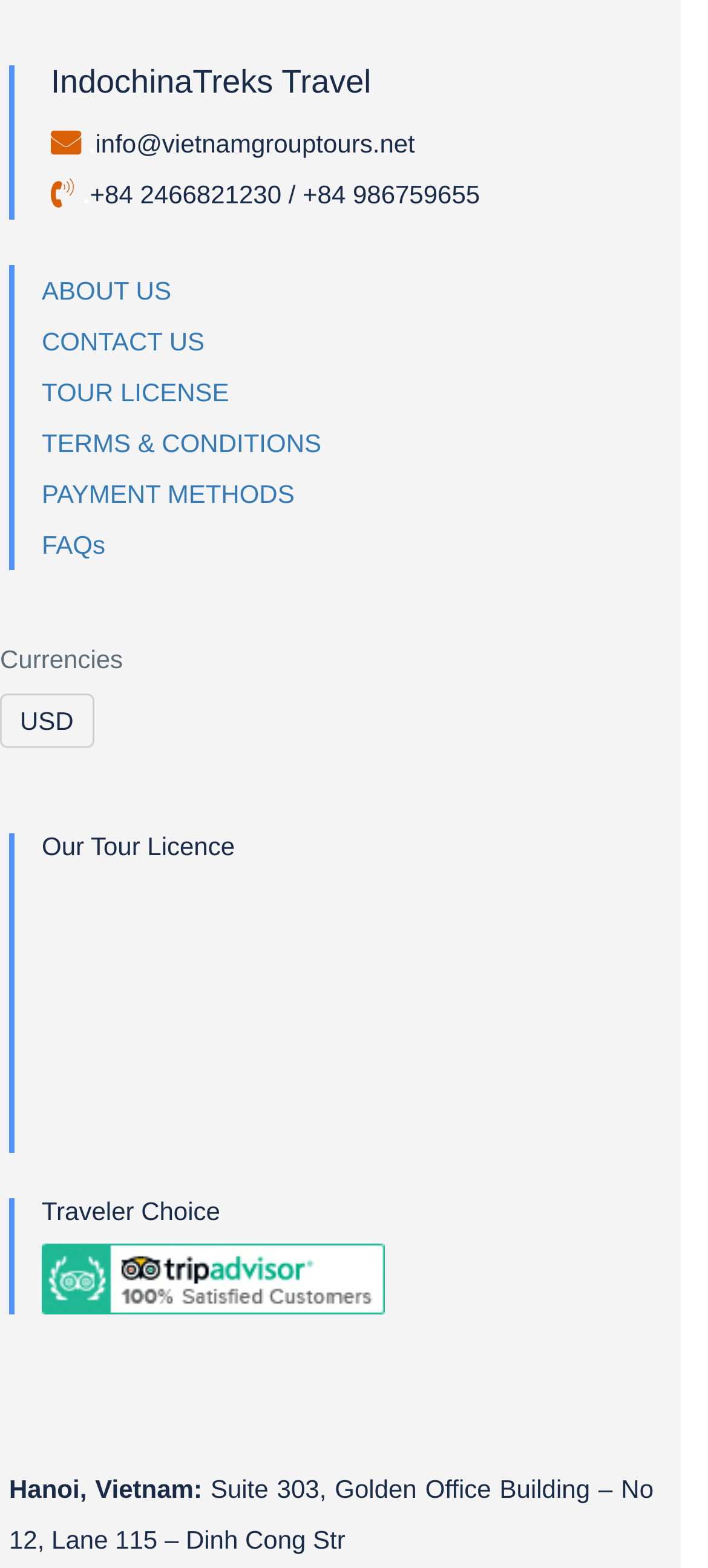Determine the bounding box coordinates for the area that needs to be clicked to fulfill this task: "Click on ABOUT US". The coordinates must be given as four float numbers between 0 and 1, i.e., [left, top, right, bottom].

[0.059, 0.176, 0.242, 0.195]